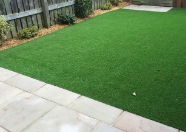What is the color of the stones in the patio?
Using the image as a reference, give a one-word or short phrase answer.

Pale, earthy colored